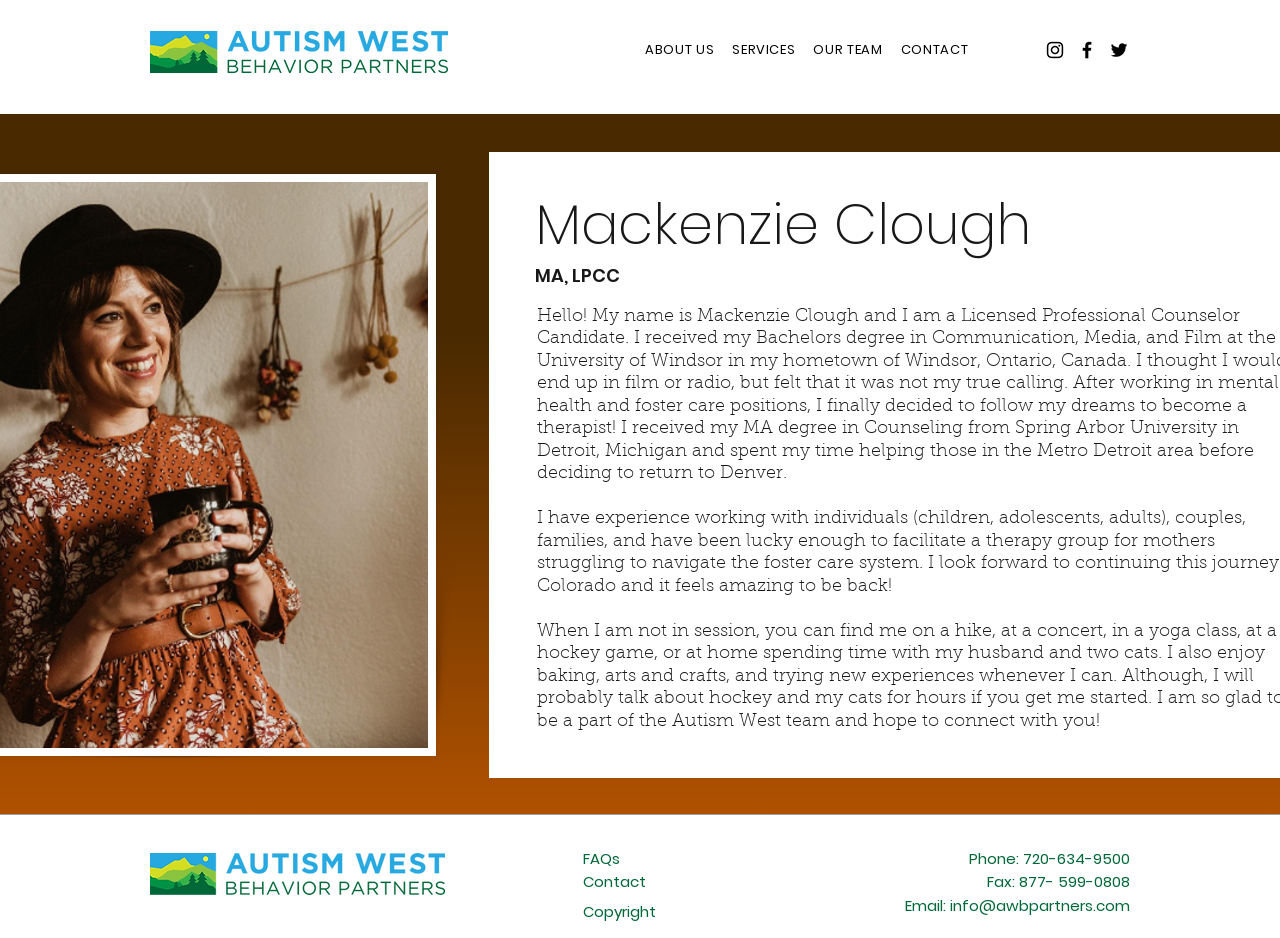Provide a short answer to the following question with just one word or phrase: What is the logo image filename?

AWBP-Color-Logo.png